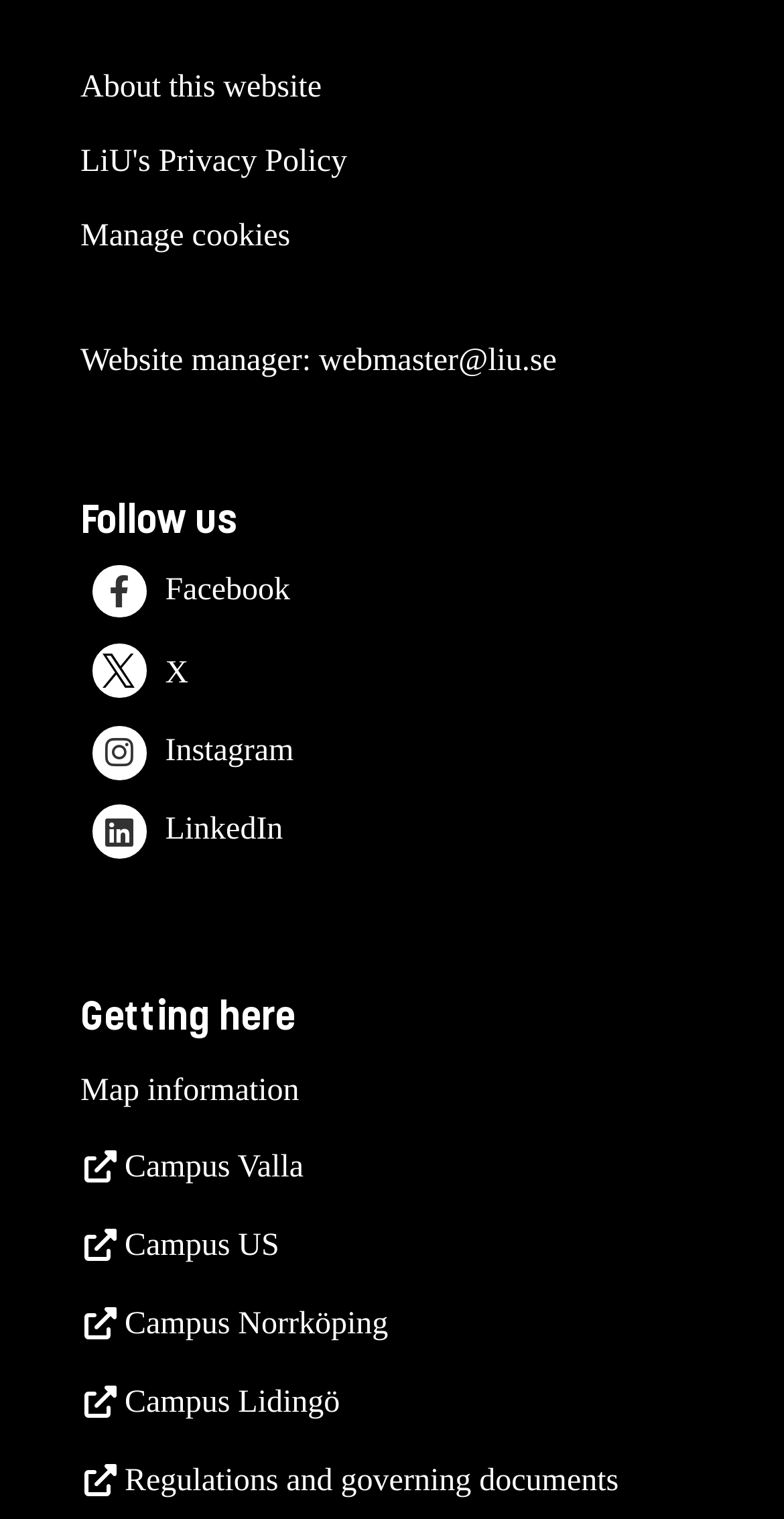What is the purpose of the 'Manage cookies' link?
Please ensure your answer to the question is detailed and covers all necessary aspects.

The 'Manage cookies' link is provided to allow users to manage their cookie preferences, which is a common practice on websites to ensure user privacy and security.